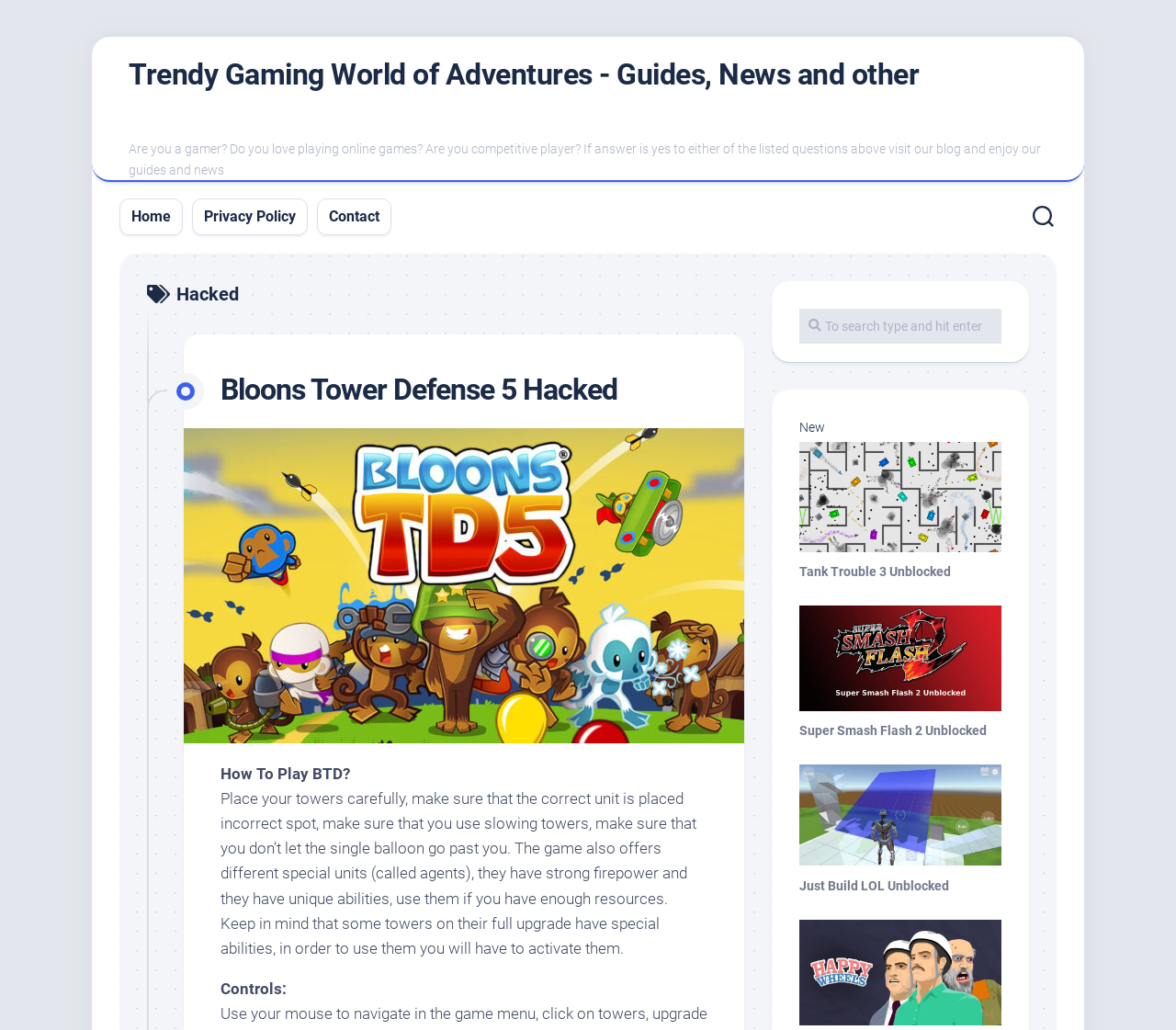Find the bounding box coordinates of the element's region that should be clicked in order to follow the given instruction: "Visit the page for Tank Trouble 3 Unblocked". The coordinates should consist of four float numbers between 0 and 1, i.e., [left, top, right, bottom].

[0.68, 0.548, 0.809, 0.562]